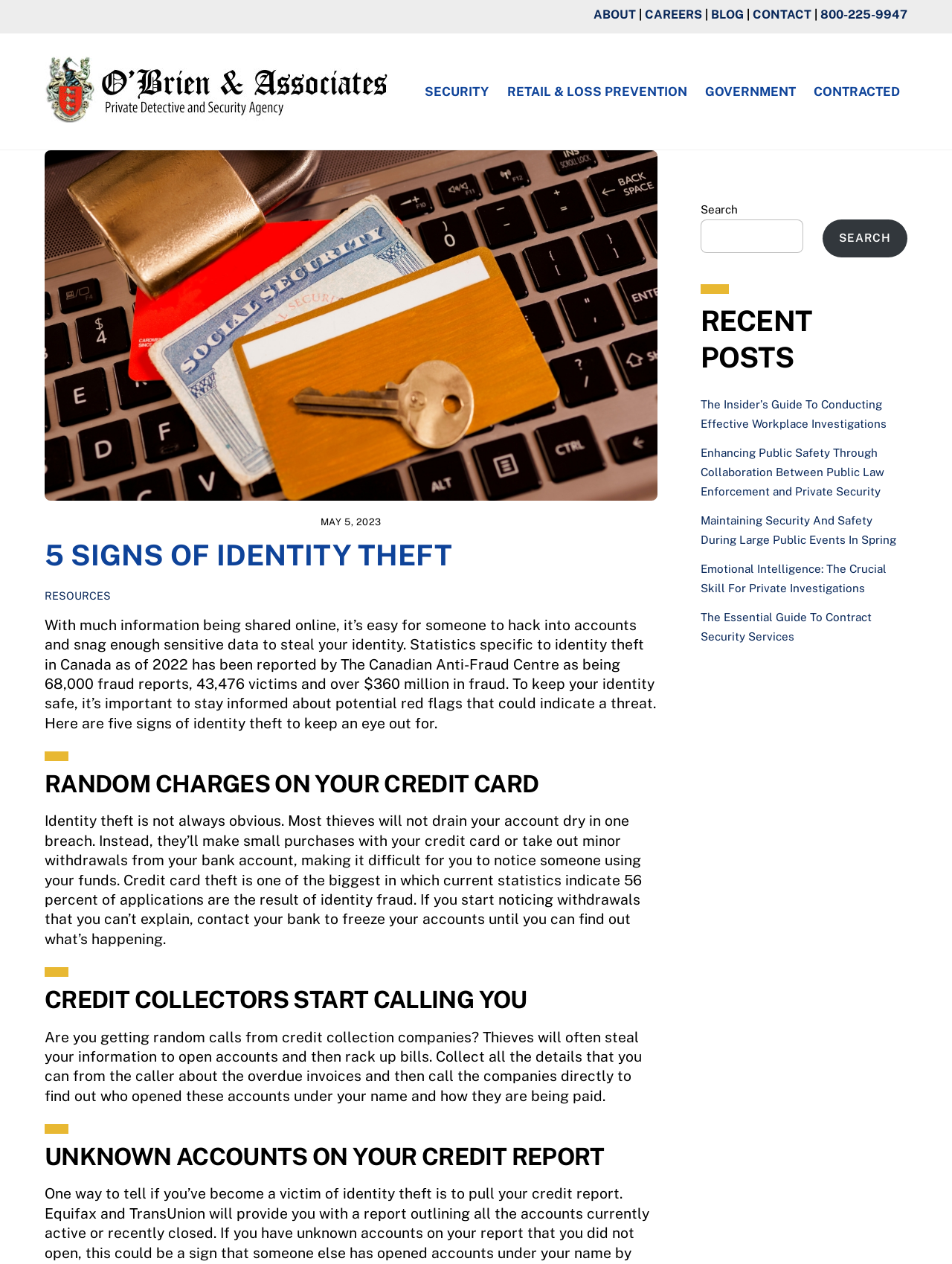What is the date of the article?
Provide an in-depth answer to the question, covering all aspects.

The date of the article is located below the figure and above the main heading. The text 'MAY 5, 2023' indicates the date when the article was published.